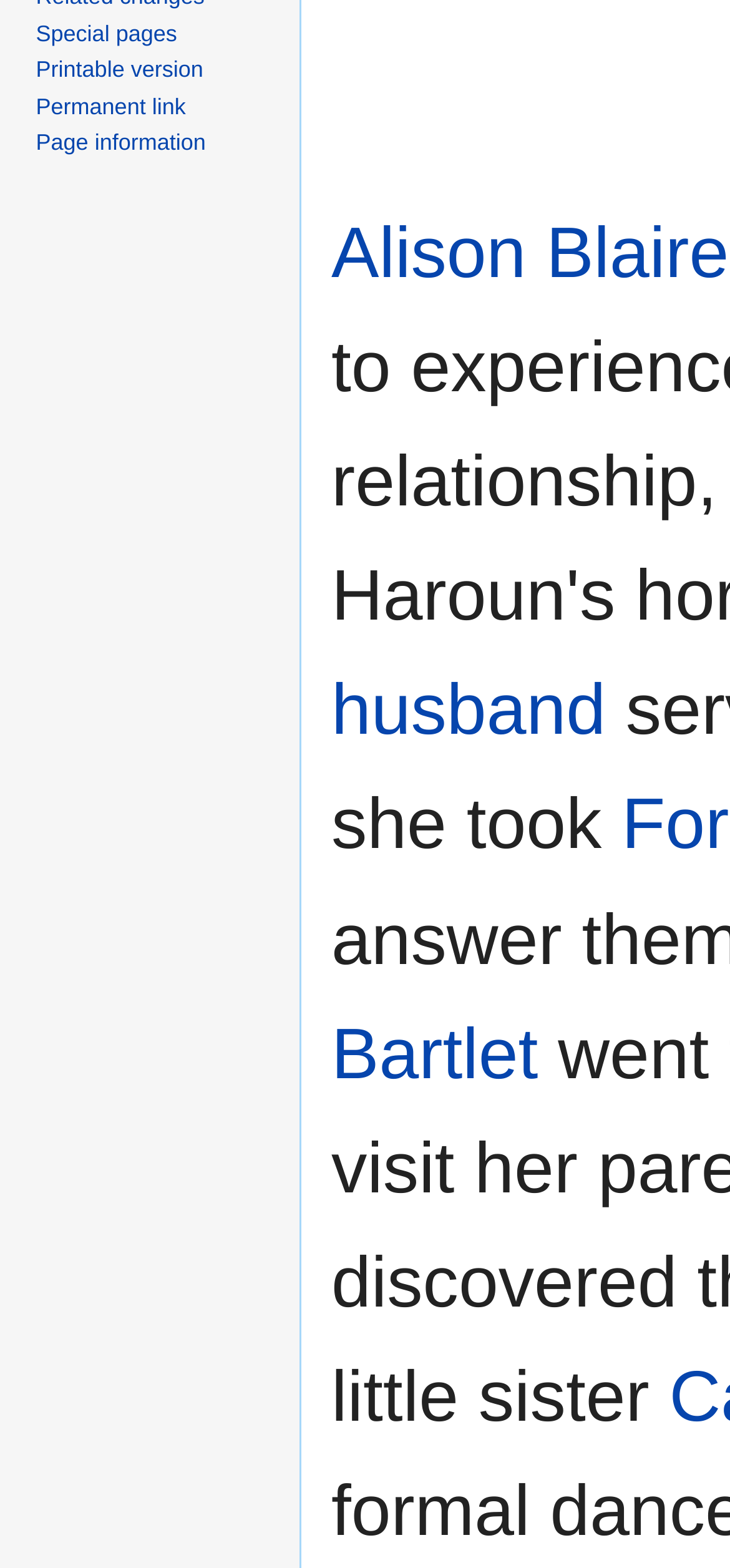Please specify the bounding box coordinates in the format (top-left x, top-left y, bottom-right x, bottom-right y), with values ranging from 0 to 1. Identify the bounding box for the UI component described as follows: Page information

[0.049, 0.082, 0.282, 0.099]